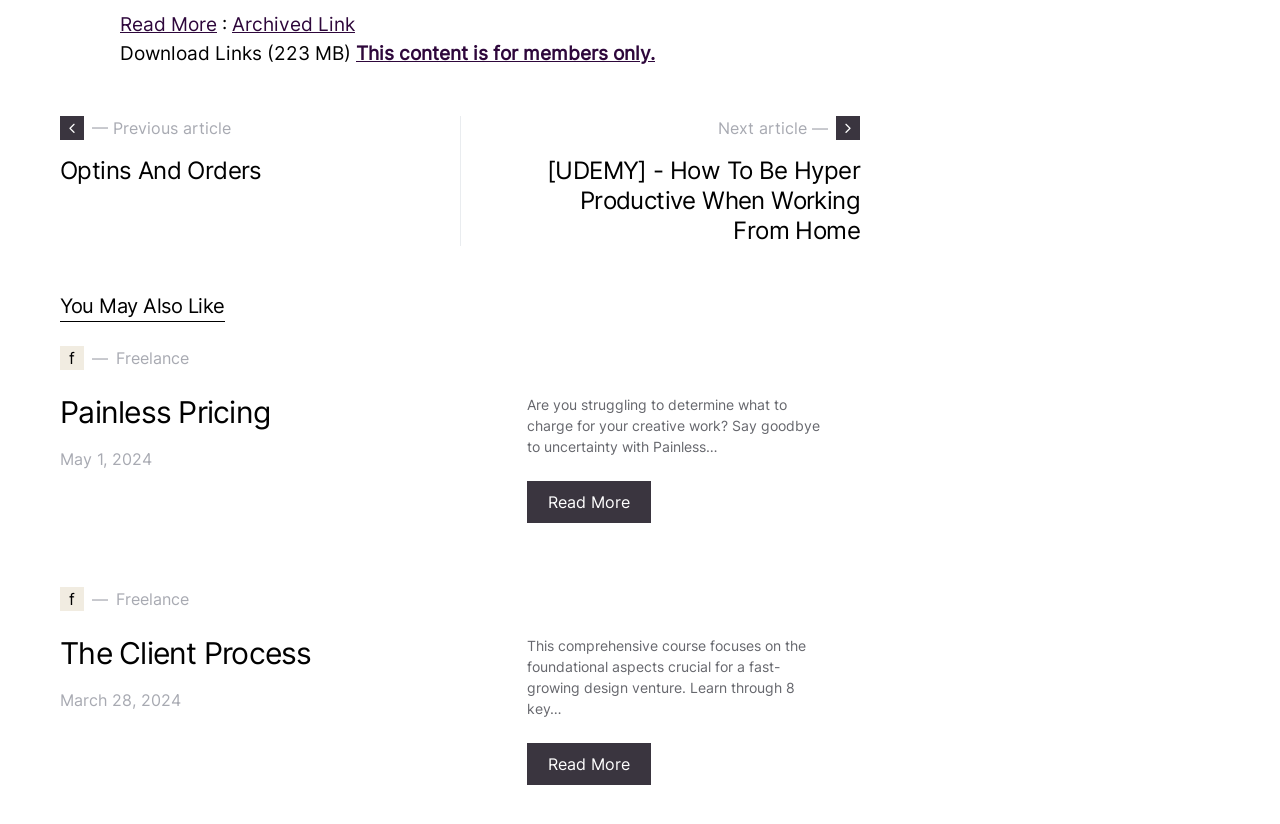Identify the bounding box for the UI element specified in this description: "The Client Process". The coordinates must be four float numbers between 0 and 1, formatted as [left, top, right, bottom].

[0.047, 0.771, 0.243, 0.814]